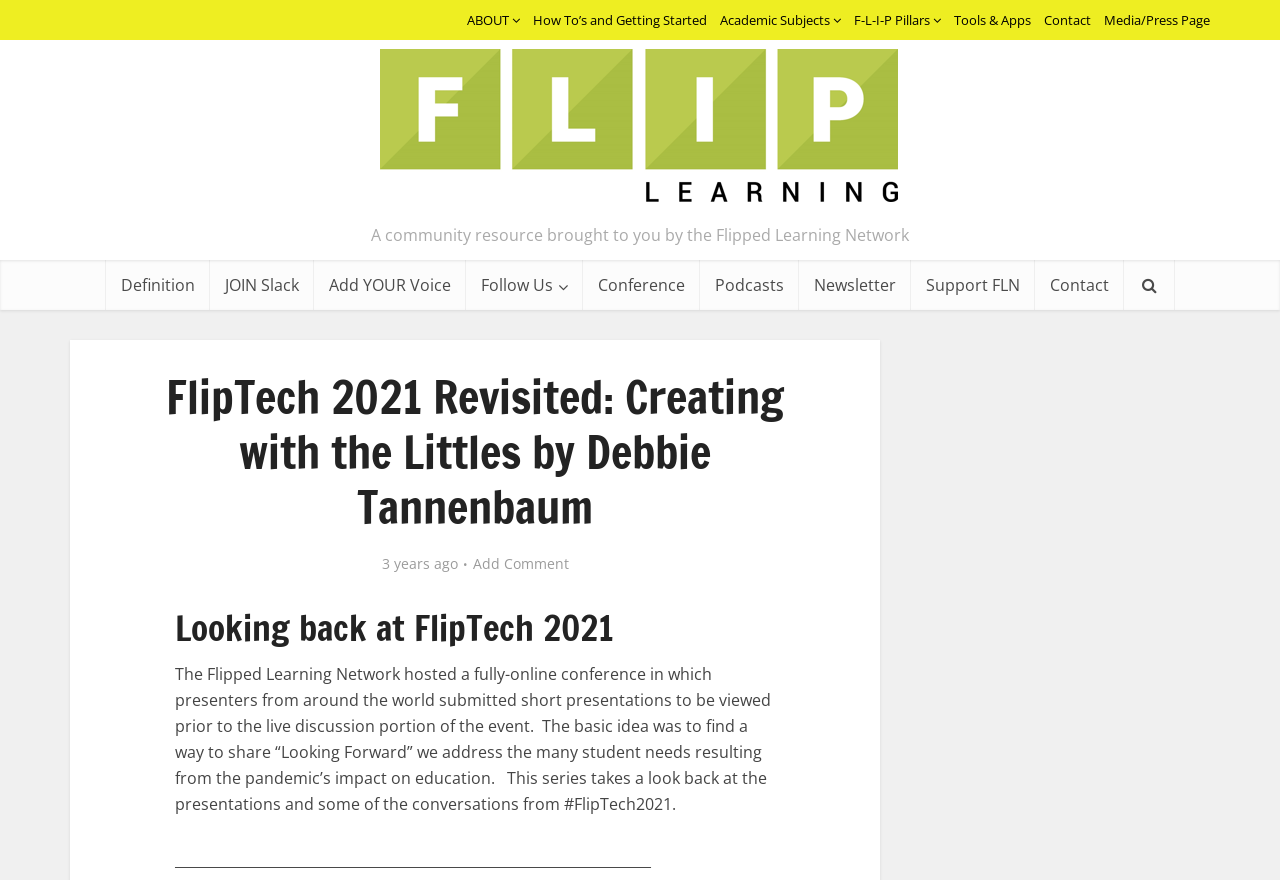Please determine and provide the text content of the webpage's heading.

FlipTech 2021 Revisited: Creating with the Littles by Debbie Tannenbaum